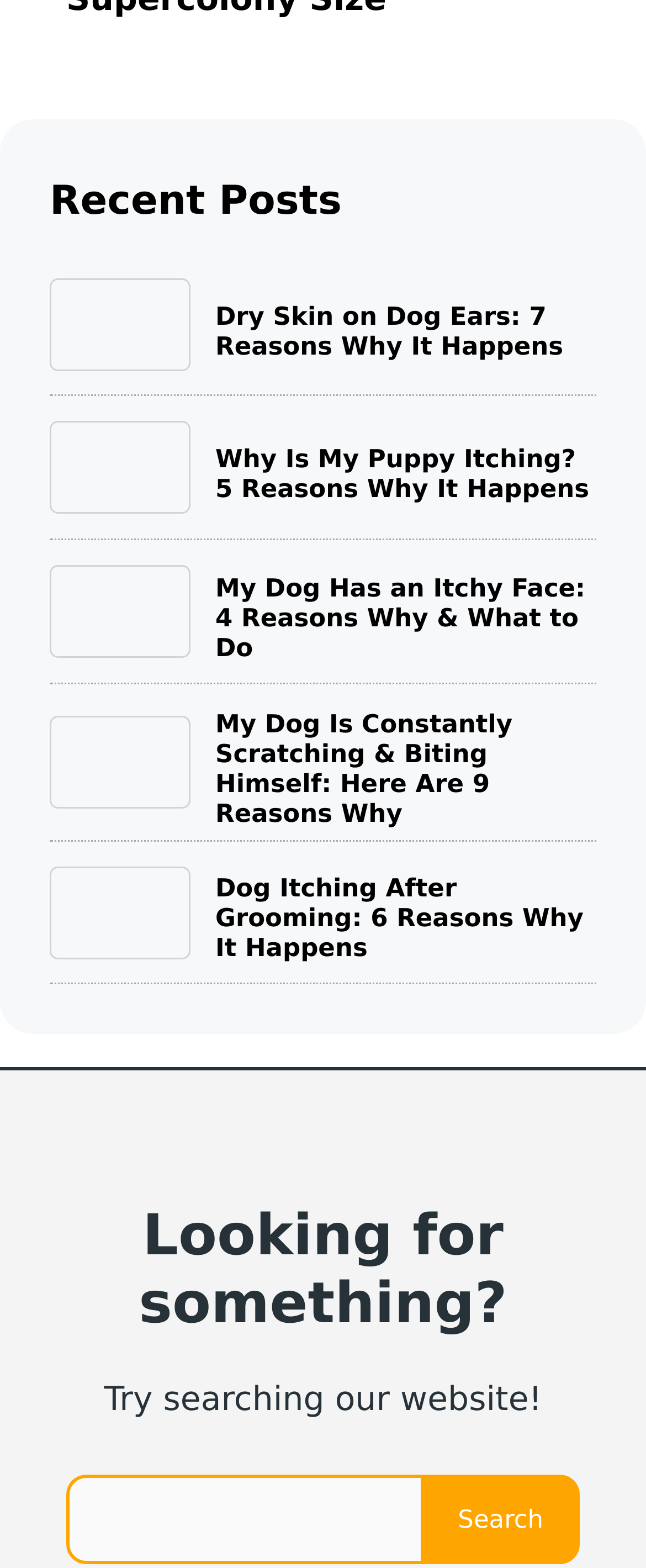Please give the bounding box coordinates of the area that should be clicked to fulfill the following instruction: "Explore reasons why my puppy is itching". The coordinates should be in the format of four float numbers from 0 to 1, i.e., [left, top, right, bottom].

[0.077, 0.269, 0.295, 0.332]